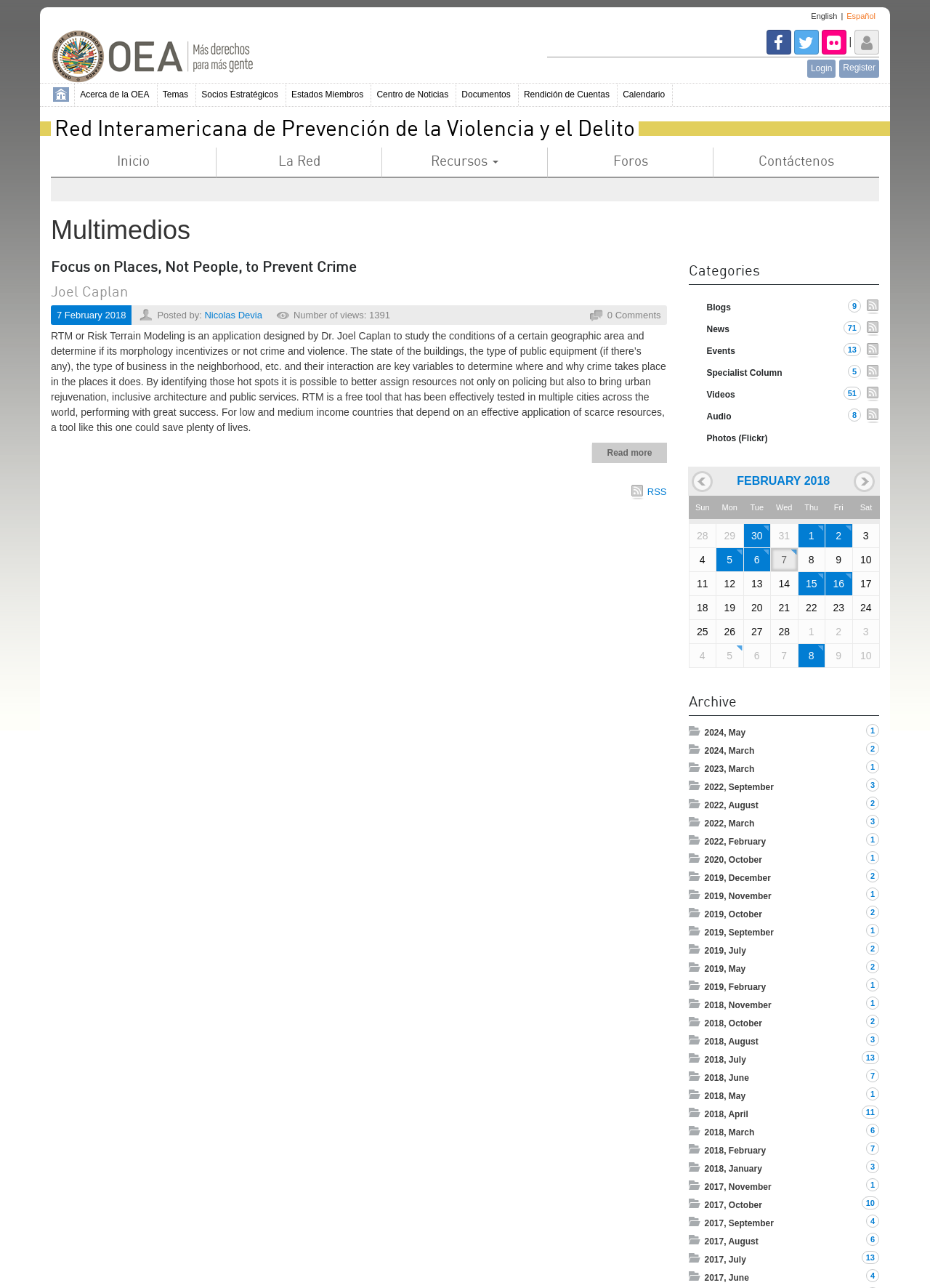Find the bounding box coordinates of the area to click in order to follow the instruction: "Search for something".

None